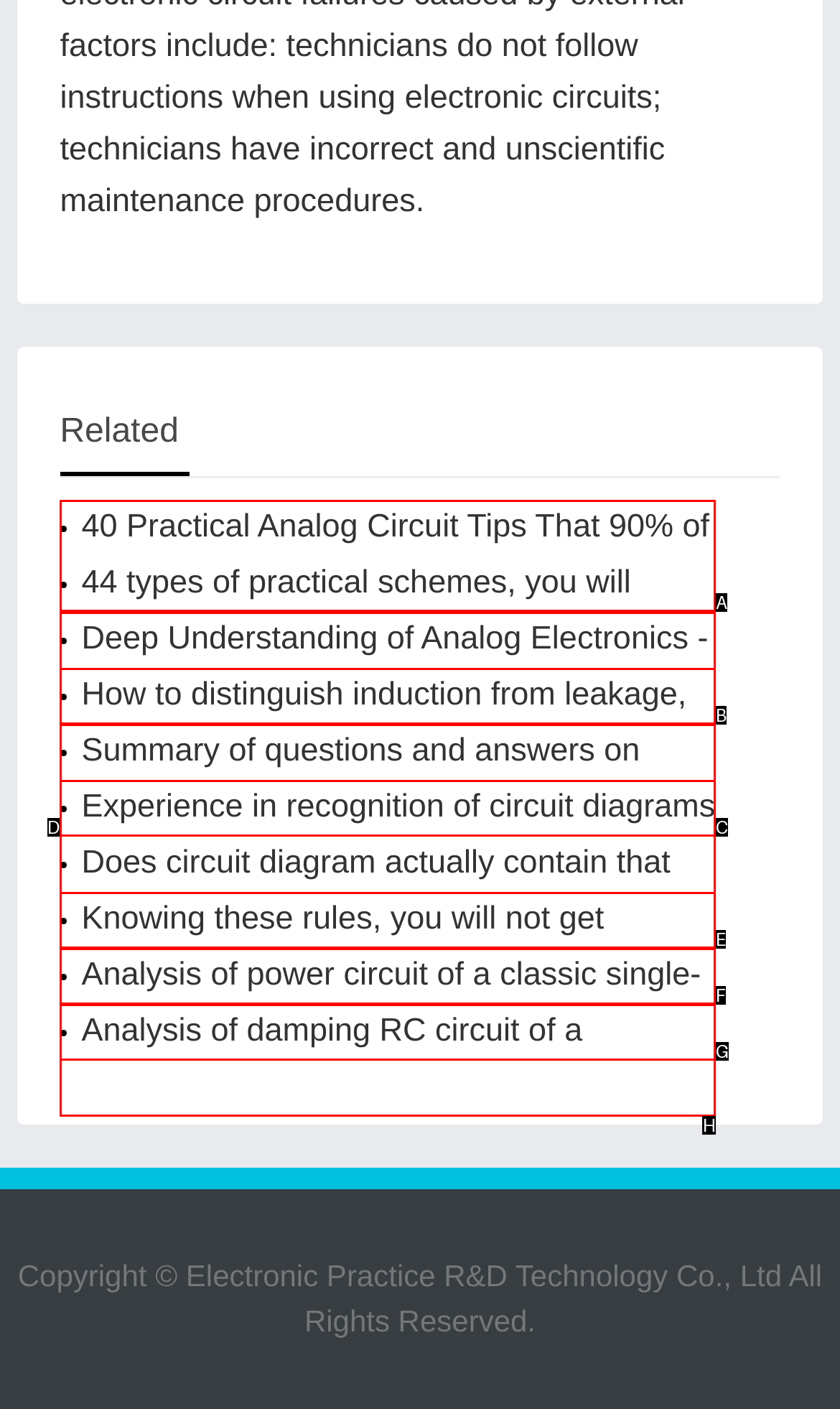Which HTML element should be clicked to complete the task: Click on '40 Practical Analog Circuit Tips That 90% of People Will Ignore'? Answer with the letter of the corresponding option.

A